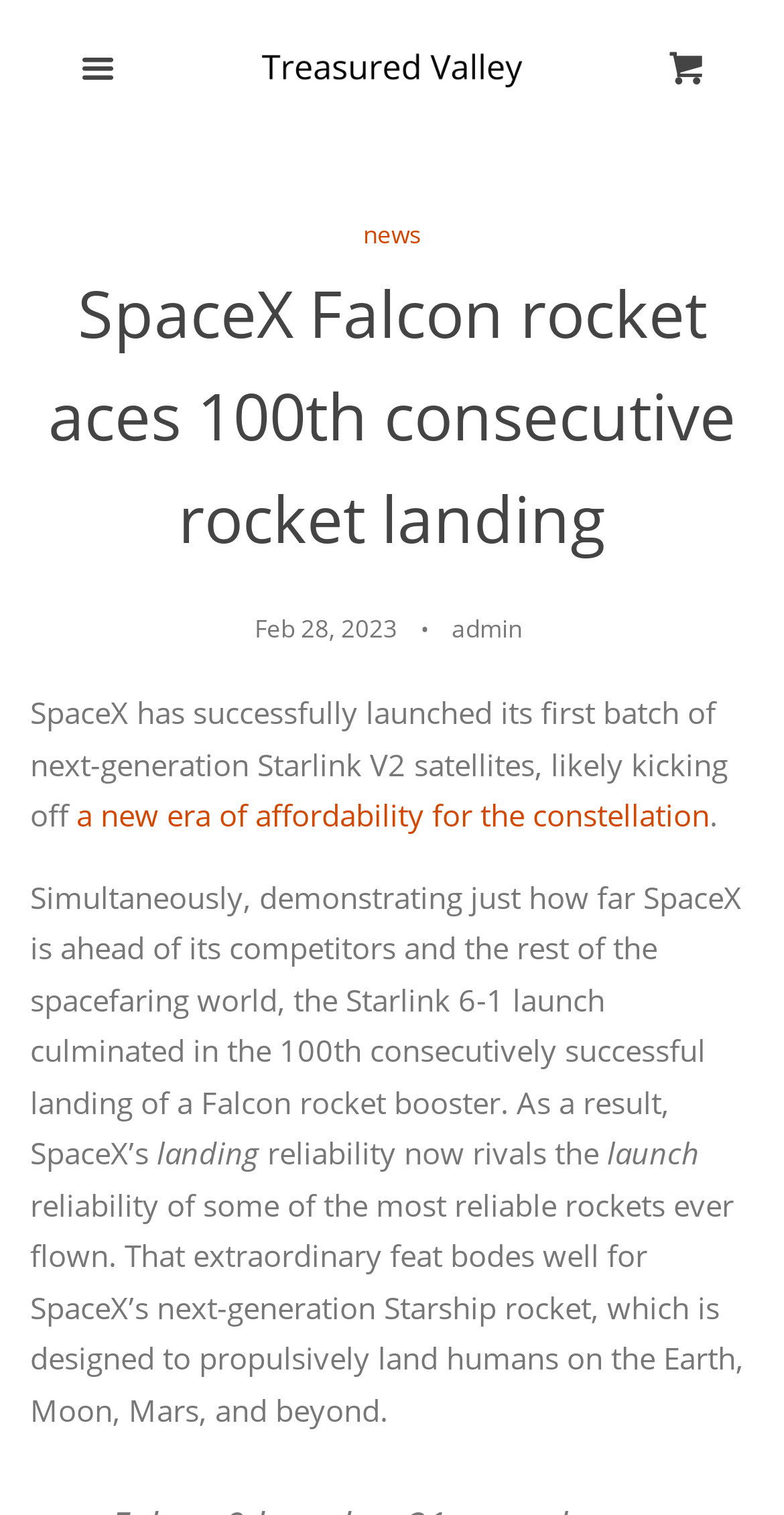Kindly respond to the following question with a single word or a brief phrase: 
What is the purpose of the Starship rocket?

To propulsively land humans on Earth, Moon, Mars, and beyond